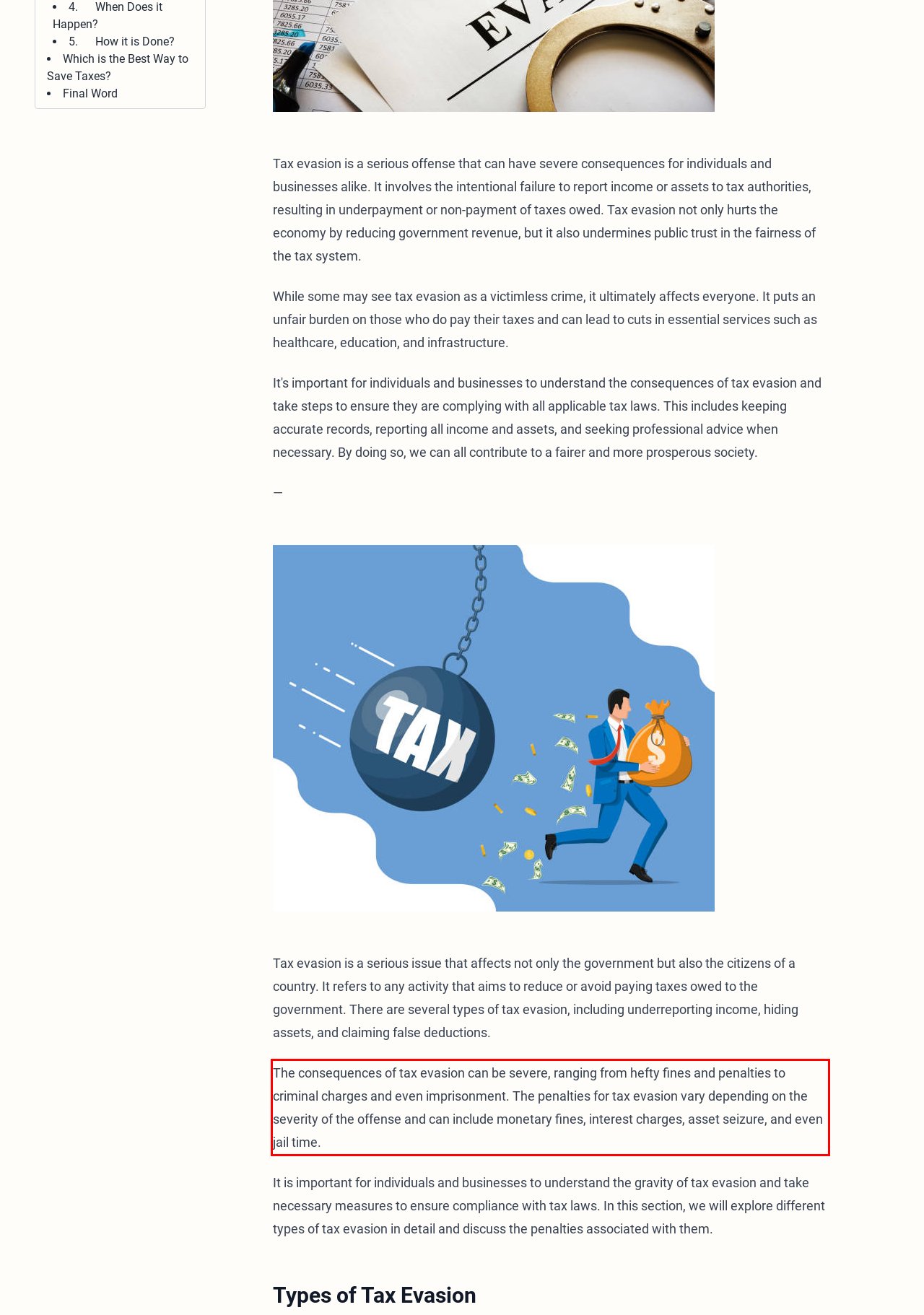There is a UI element on the webpage screenshot marked by a red bounding box. Extract and generate the text content from within this red box.

The consequences of tax evasion can be severe, ranging from hefty fines and penalties to criminal charges and even imprisonment. The penalties for tax evasion vary depending on the severity of the offense and can include monetary fines, interest charges, asset seizure, and even jail time.